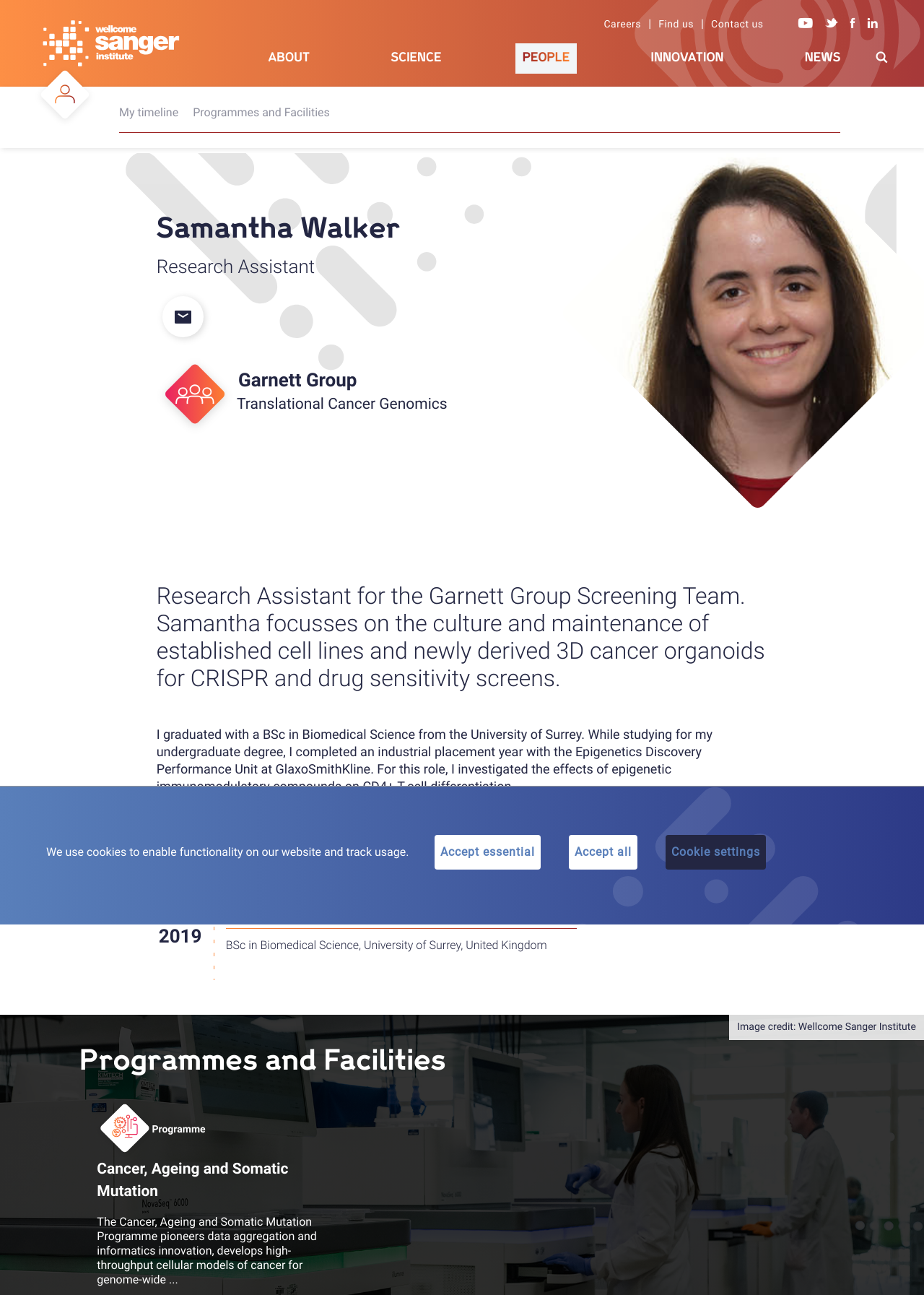What is the text of the first link on the webpage?
Based on the image content, provide your answer in one word or a short phrase.

Skip to main content